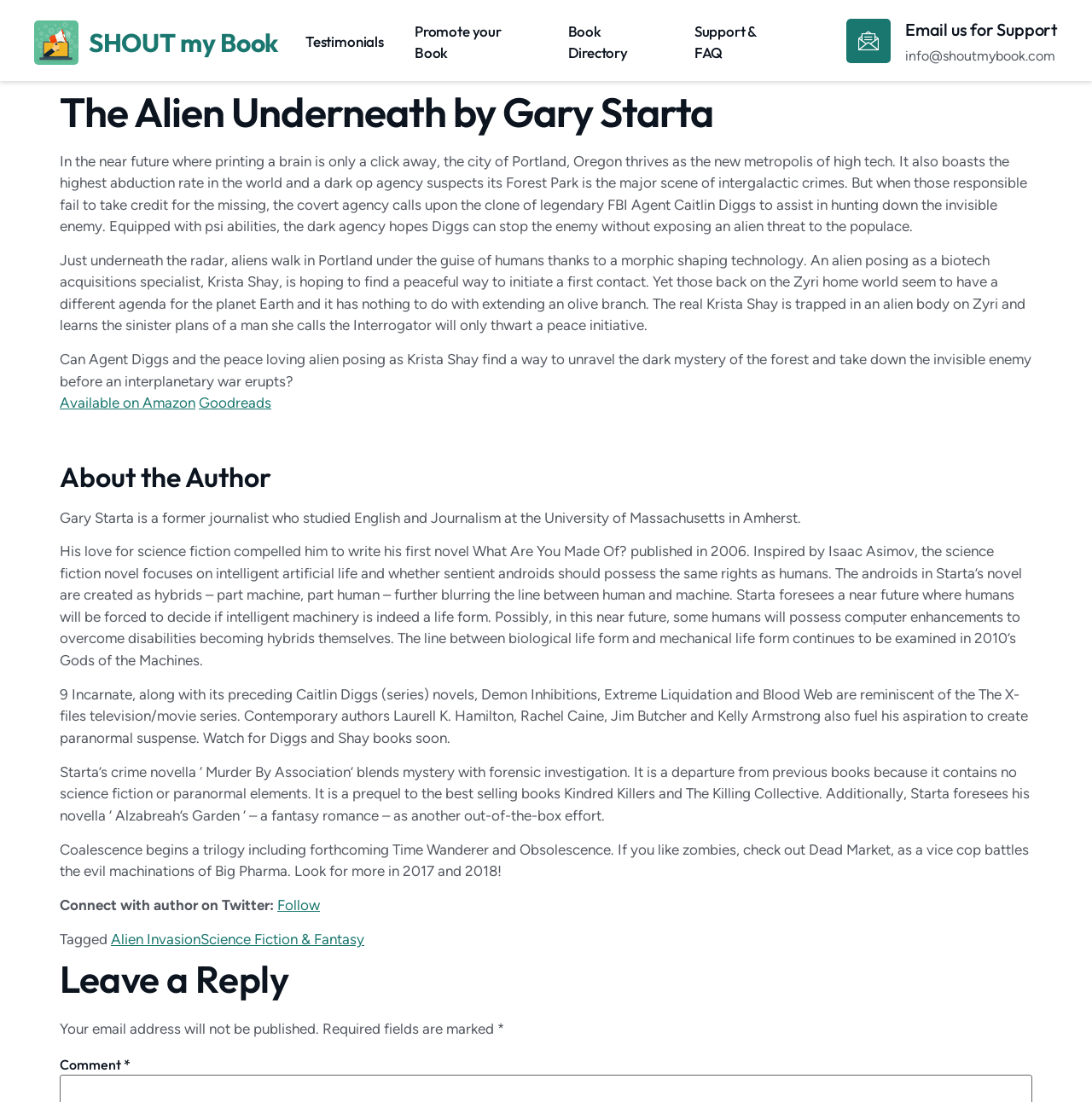Identify the bounding box coordinates of the section to be clicked to complete the task described by the following instruction: "Click on the 'SHOUT my Book' link". The coordinates should be four float numbers between 0 and 1, formatted as [left, top, right, bottom].

[0.081, 0.024, 0.255, 0.053]